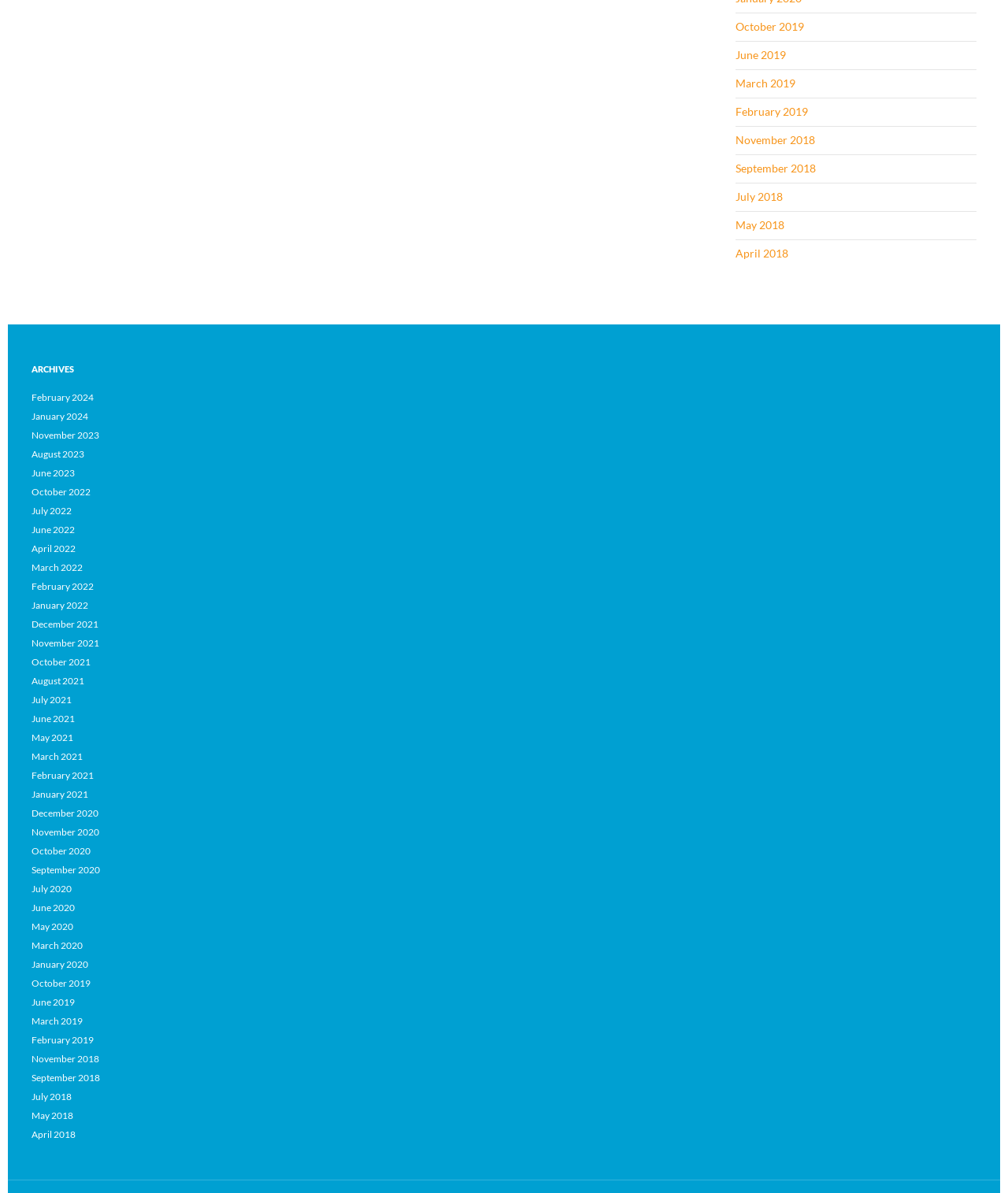Provide a one-word or brief phrase answer to the question:
What is the latest archive month available?

February 2024